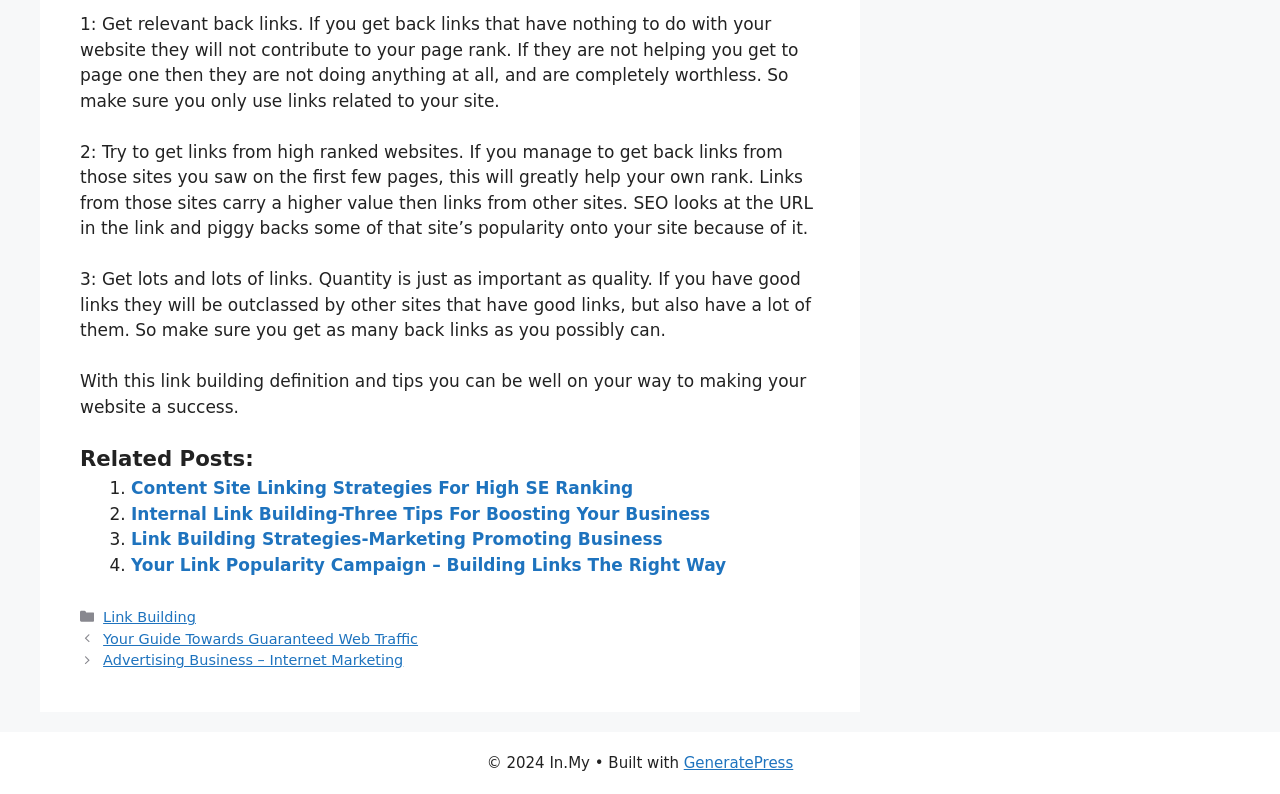Please determine the bounding box coordinates of the element's region to click for the following instruction: "Check the post about your guide towards guaranteed web traffic".

[0.081, 0.794, 0.327, 0.814]